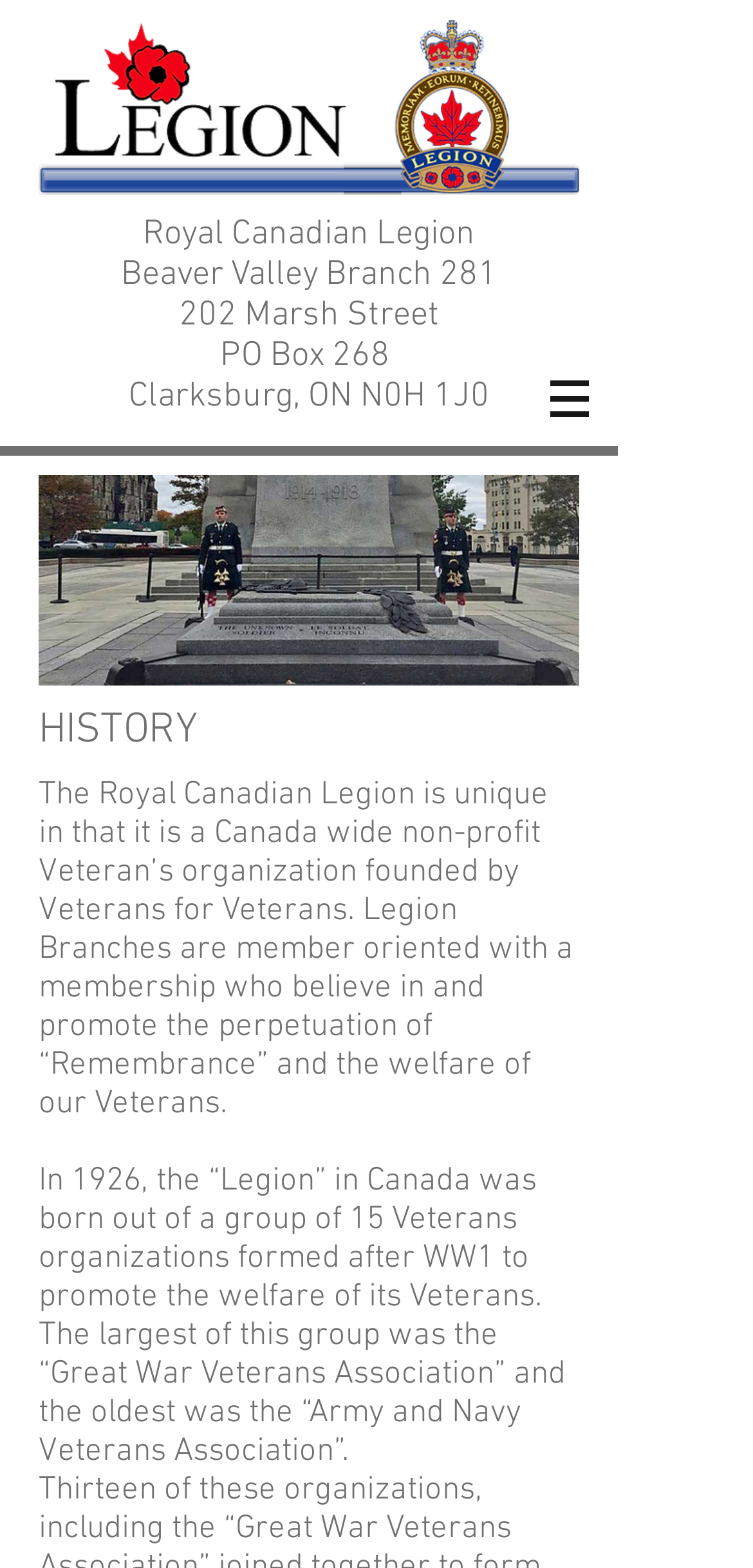Respond with a single word or phrase to the following question: How many images are on the webpage?

3